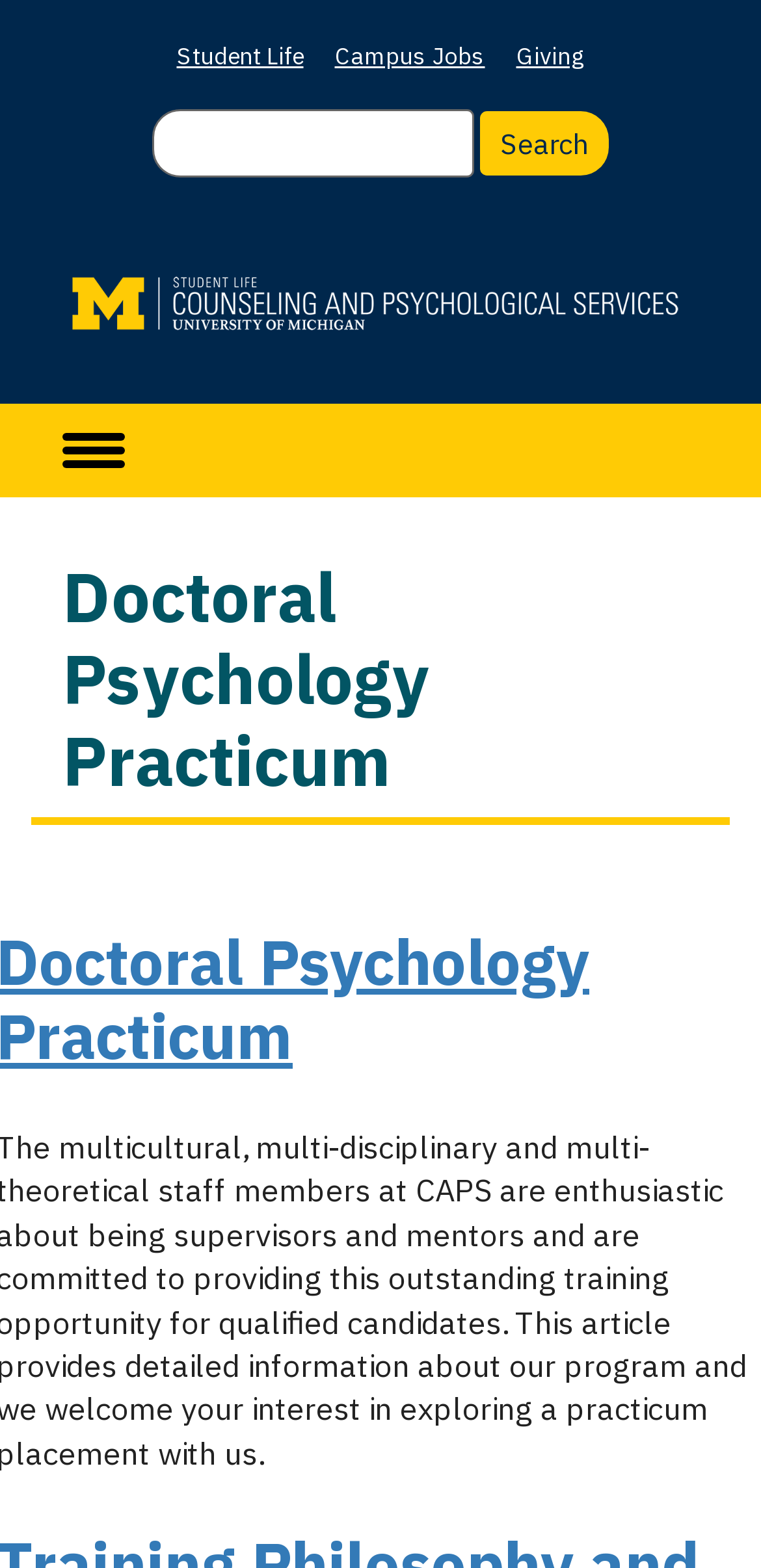What is the name of the university associated with this webpage?
Using the image as a reference, answer the question in detail.

The root element of the webpage has a title 'Doctoral Psychology Practicum | U-M Counseling and Psychological Services', which indicates that the webpage is related to the University of Michigan, commonly abbreviated as U-M.